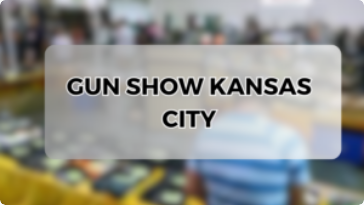Describe every significant element in the image thoroughly.

The image captures a vibrant scene from the Gun Show in Kansas City. In the foreground, a person wearing a striped shirt is visible, indicating engagement with the surroundings. The backdrop is filled with various booths and tables displaying firearms and accessories, showcasing the bustling atmosphere of the event. The caption prominently displays "GUN SHOW KANSAS CITY," emphasizing its importance as a gathering for firearm enthusiasts and collectors. This event serves as a platform for attendees to explore new products, connect with vendors, and deepen their understanding of firearms and related accessories.